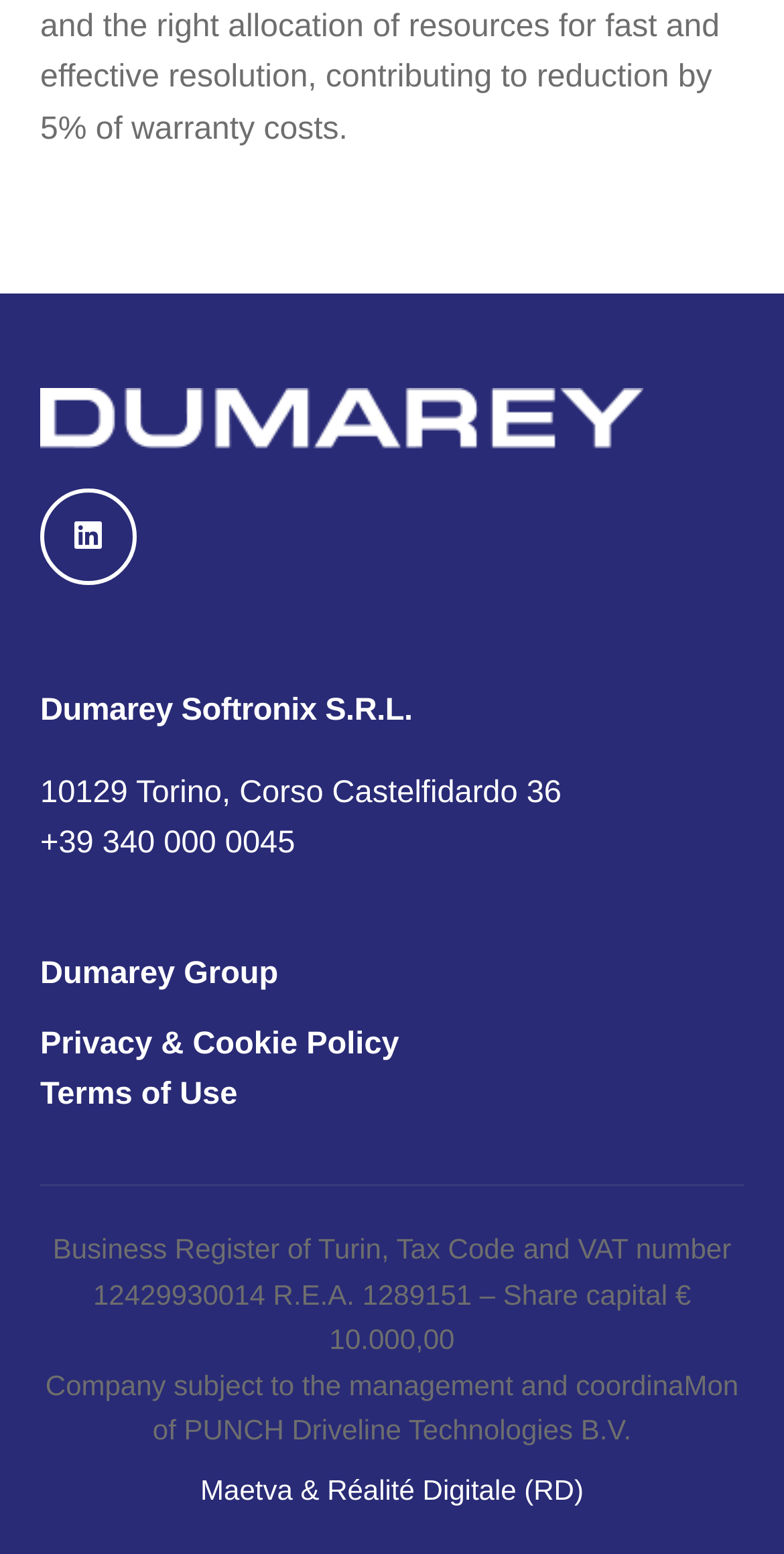Based on the element description, predict the bounding box coordinates (top-left x, top-left y, bottom-right x, bottom-right y) for the UI element in the screenshot: Privacy & Cookie Policy

[0.051, 0.661, 0.509, 0.683]